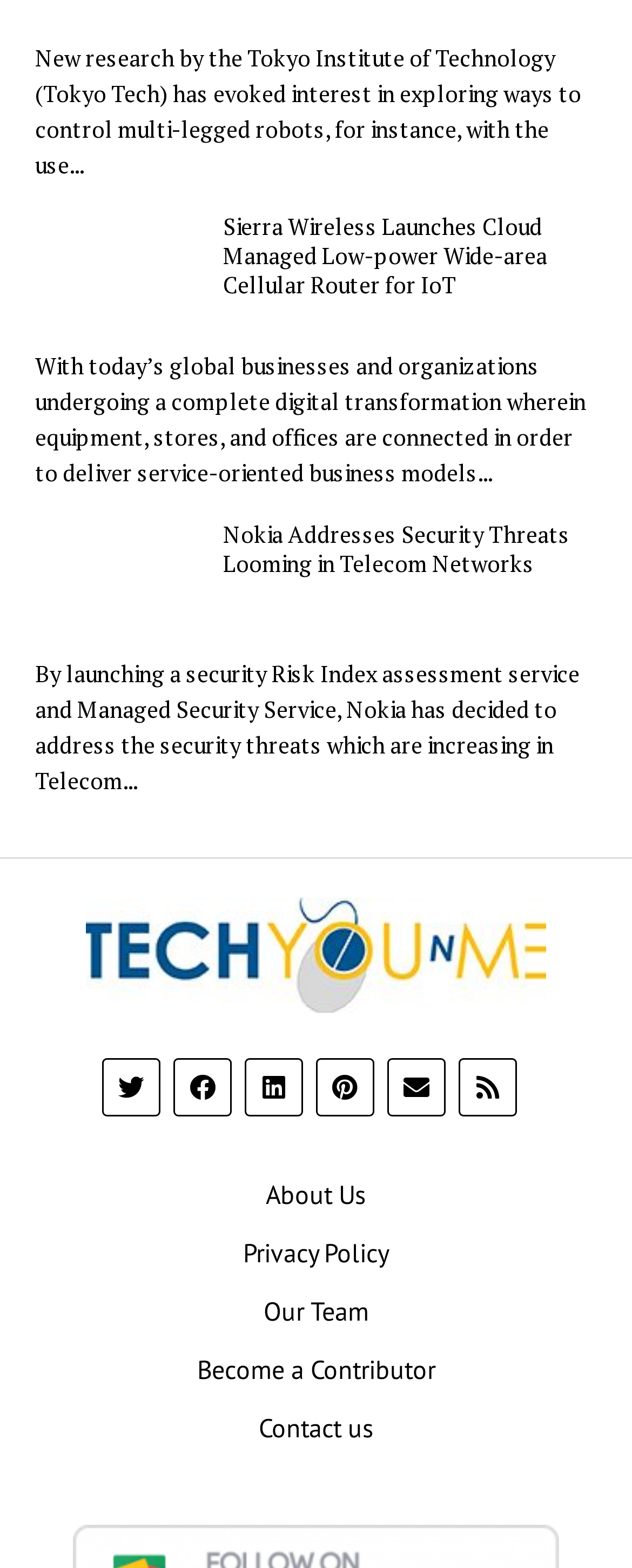Determine the bounding box coordinates of the clickable area required to perform the following instruction: "Read about Sierra Wireless Launches Cloud Managed Low-power Wide-area Cellular Router for IoT". The coordinates should be represented as four float numbers between 0 and 1: [left, top, right, bottom].

[0.056, 0.135, 0.944, 0.191]